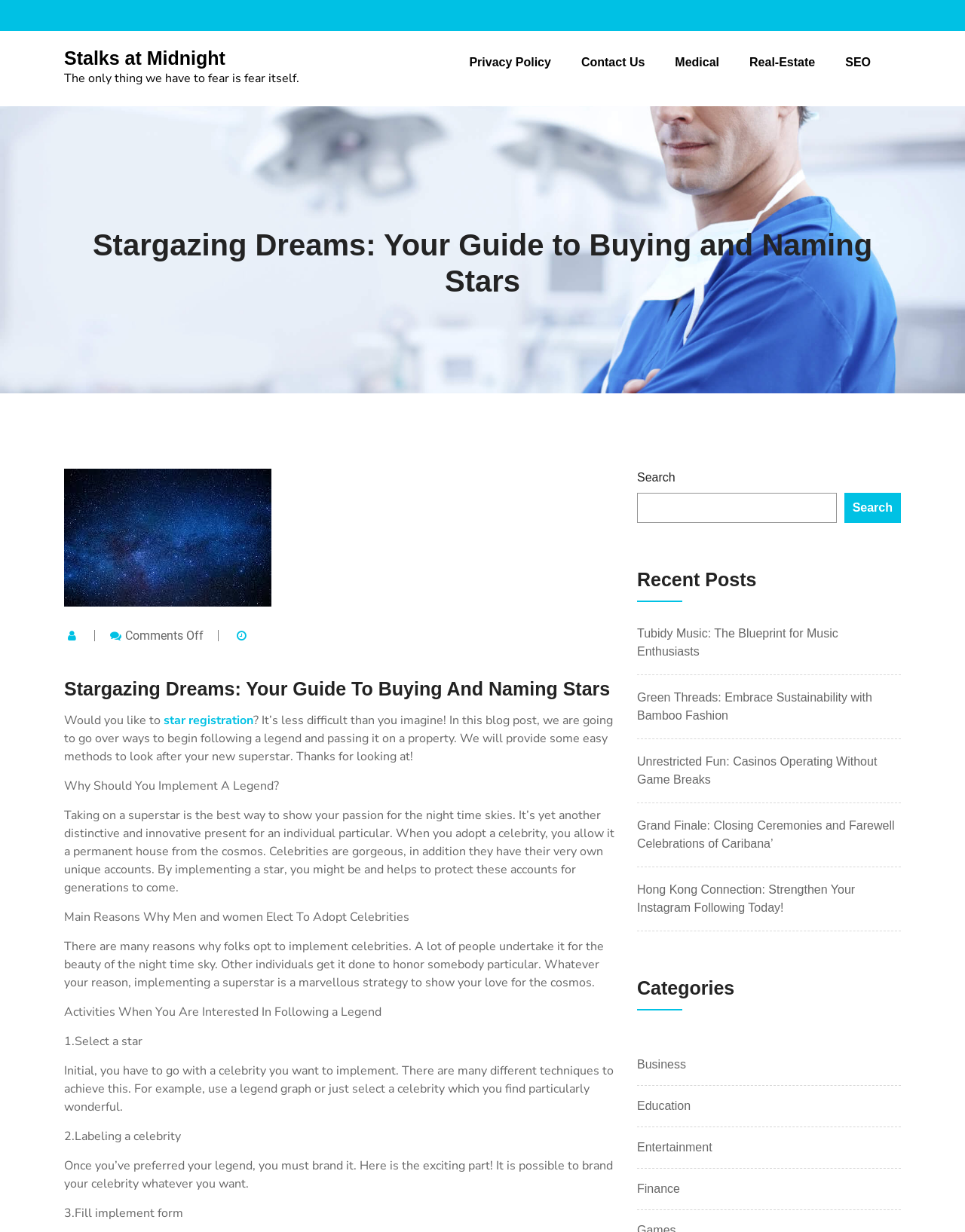Answer the question below in one word or phrase:
What is the purpose of implementing a star?

To show passion for the night time skies